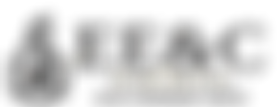Detail the scene depicted in the image with as much precision as possible.

The image showcases the logo of EE&C Electrical Company, prominently featuring the letters "EE&C" in a distinct design. Below the abbreviation, the words "Electrical Company" are presented, emphasizing the organization's identity and focus on the electrical services sector. The logo design aims to convey professionalism and expertise, representing the company's commitment to delivering quality electrical solutions. With a modern aesthetic, the logo serves as a visual cornerstone for EE&C's branding, aligning with its mission within the industry.